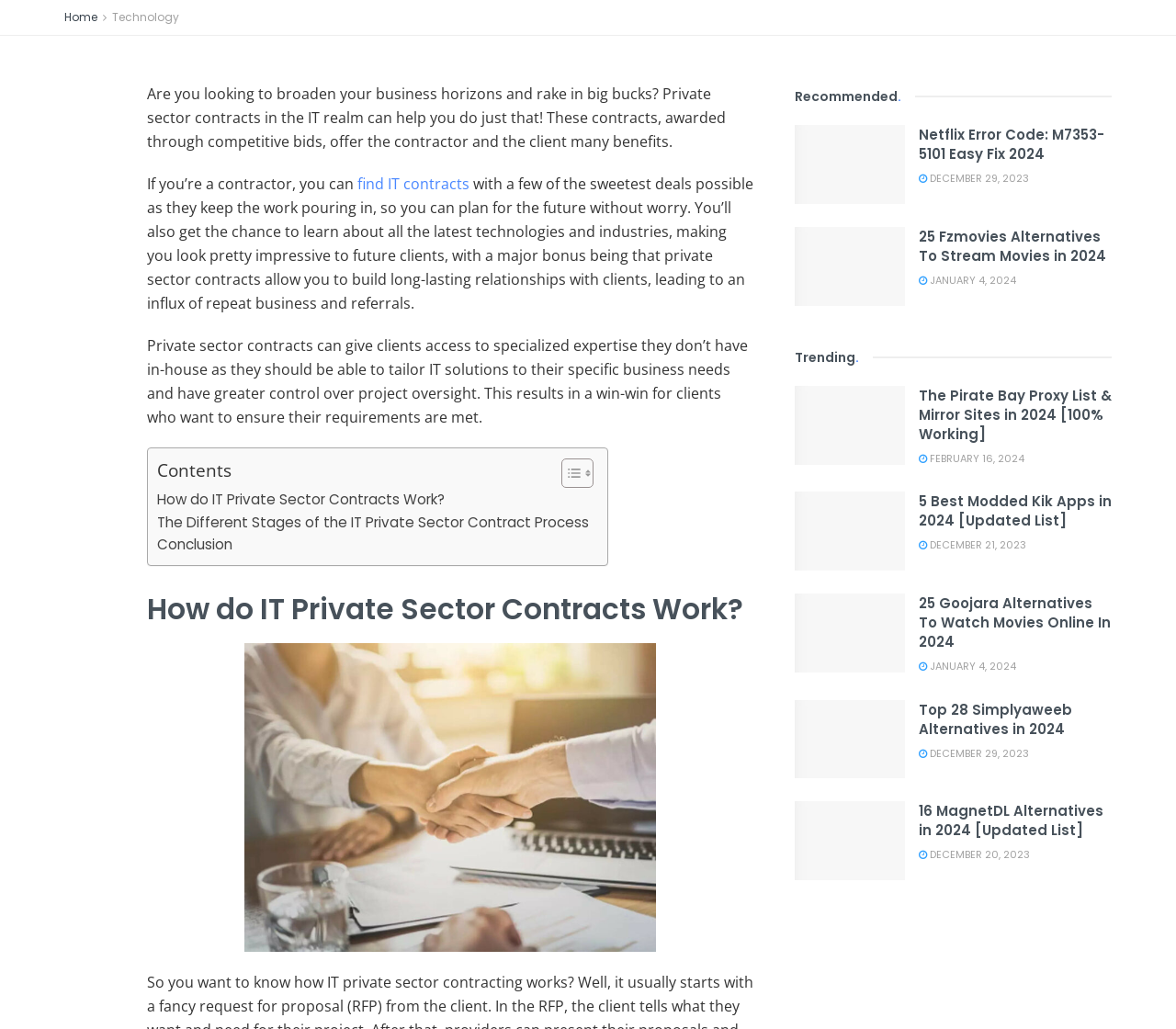Please determine the bounding box coordinates for the element that should be clicked to follow these instructions: "Check out 'cosmetic dentist reviews'".

None